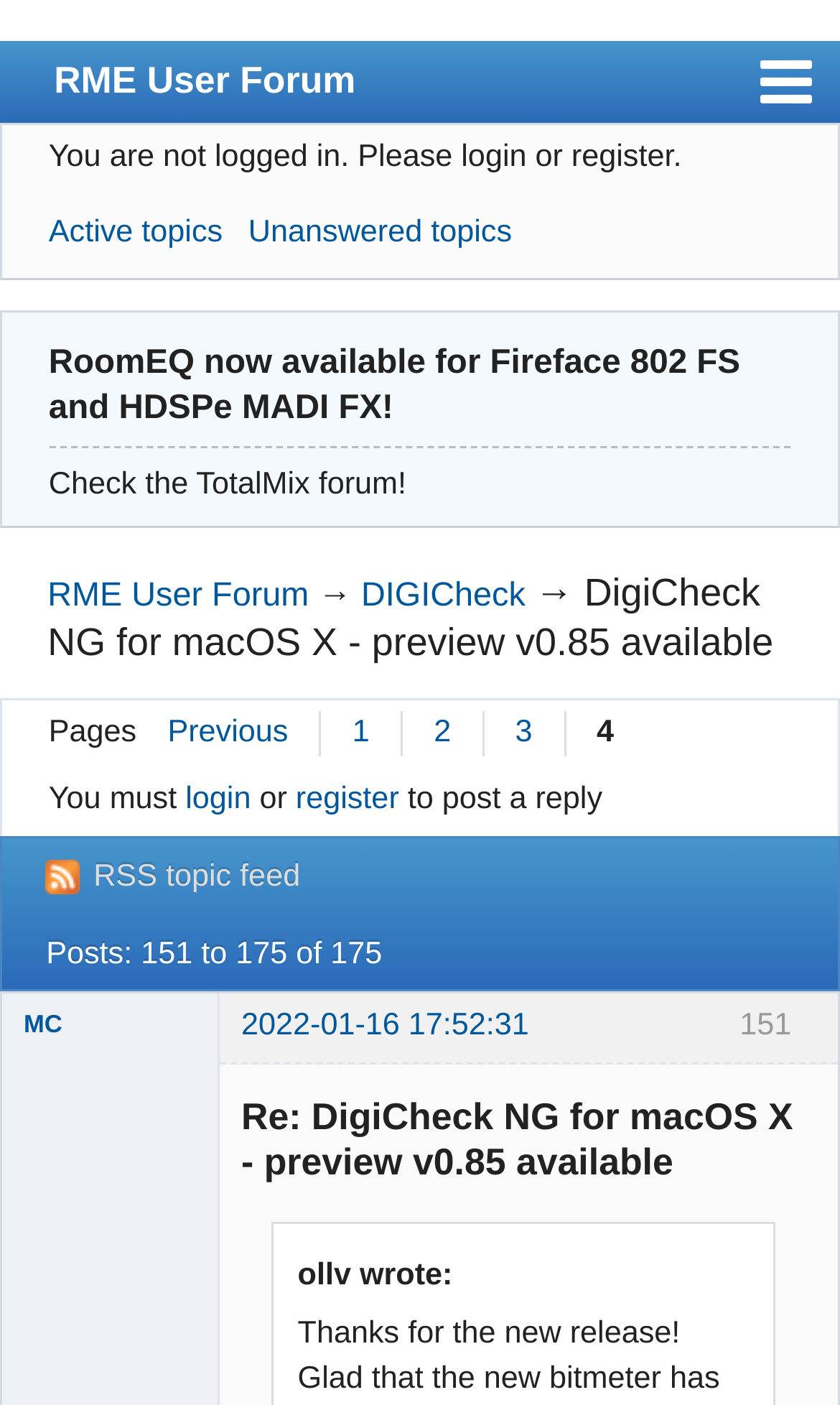Use a single word or phrase to answer the question: 
Who is the author of the latest post?

ollv